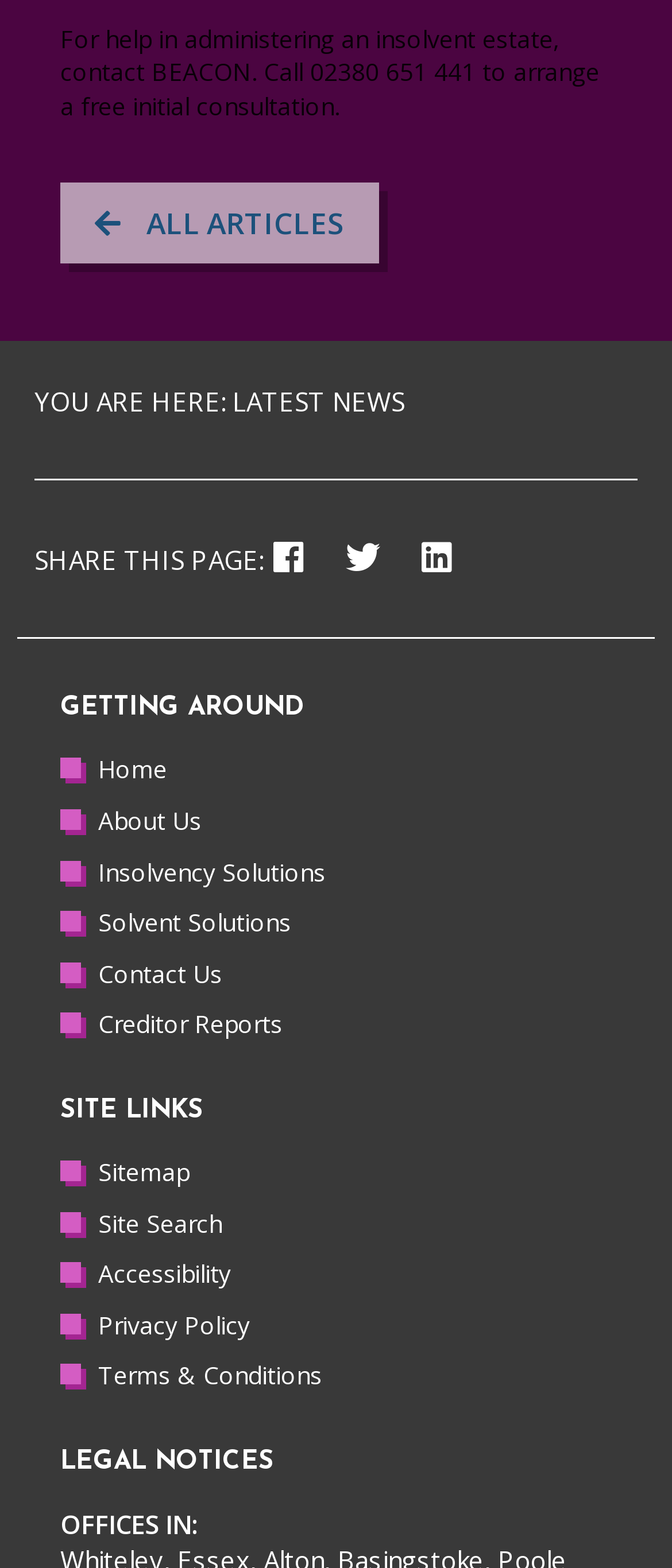Calculate the bounding box coordinates for the UI element based on the following description: "Home". Ensure the coordinates are four float numbers between 0 and 1, i.e., [left, top, right, bottom].

[0.09, 0.48, 0.249, 0.501]